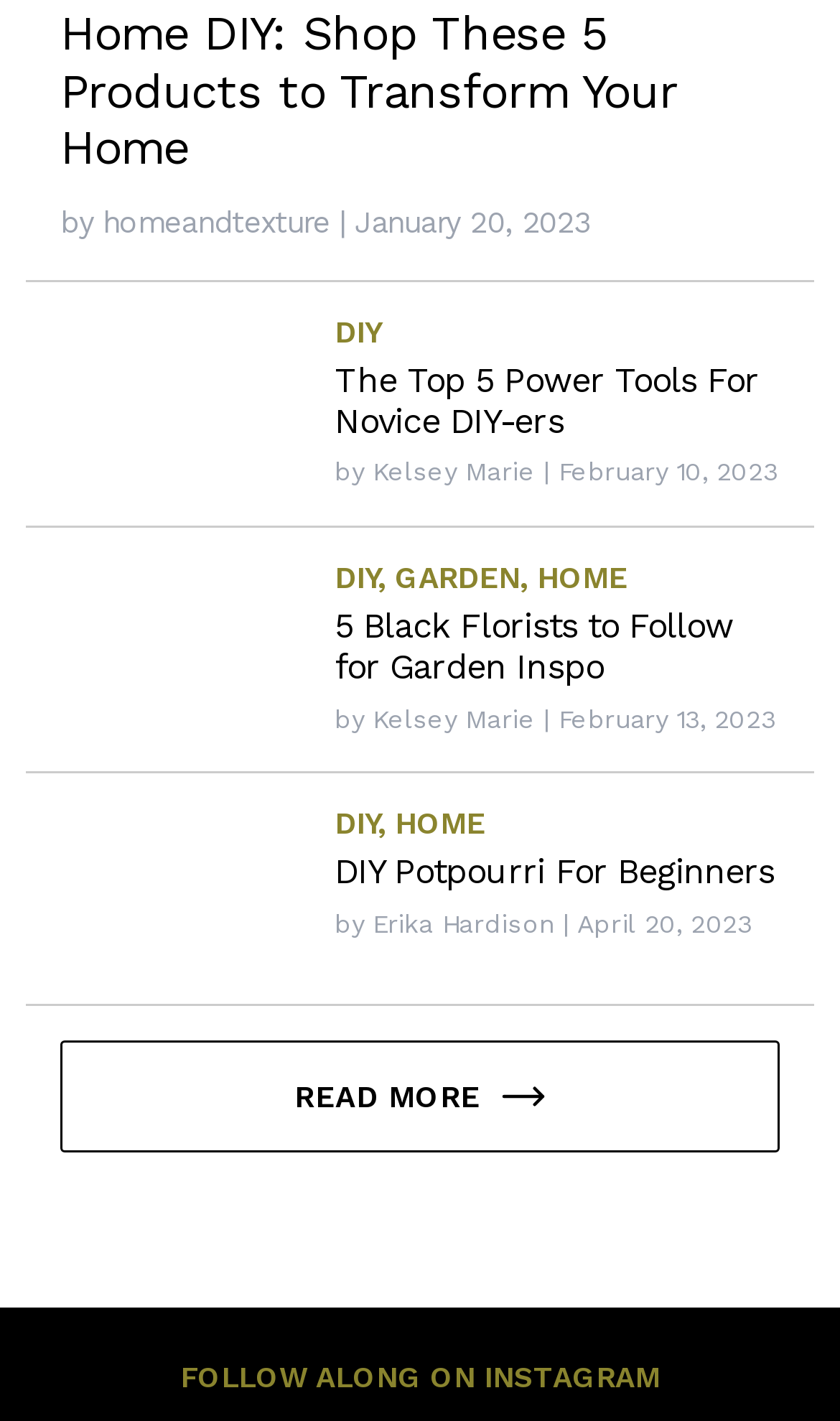Determine the bounding box coordinates of the section to be clicked to follow the instruction: "read more about 'DIY Potpourri For Beginners'". The coordinates should be given as four float numbers between 0 and 1, formatted as [left, top, right, bottom].

[0.398, 0.599, 0.922, 0.628]